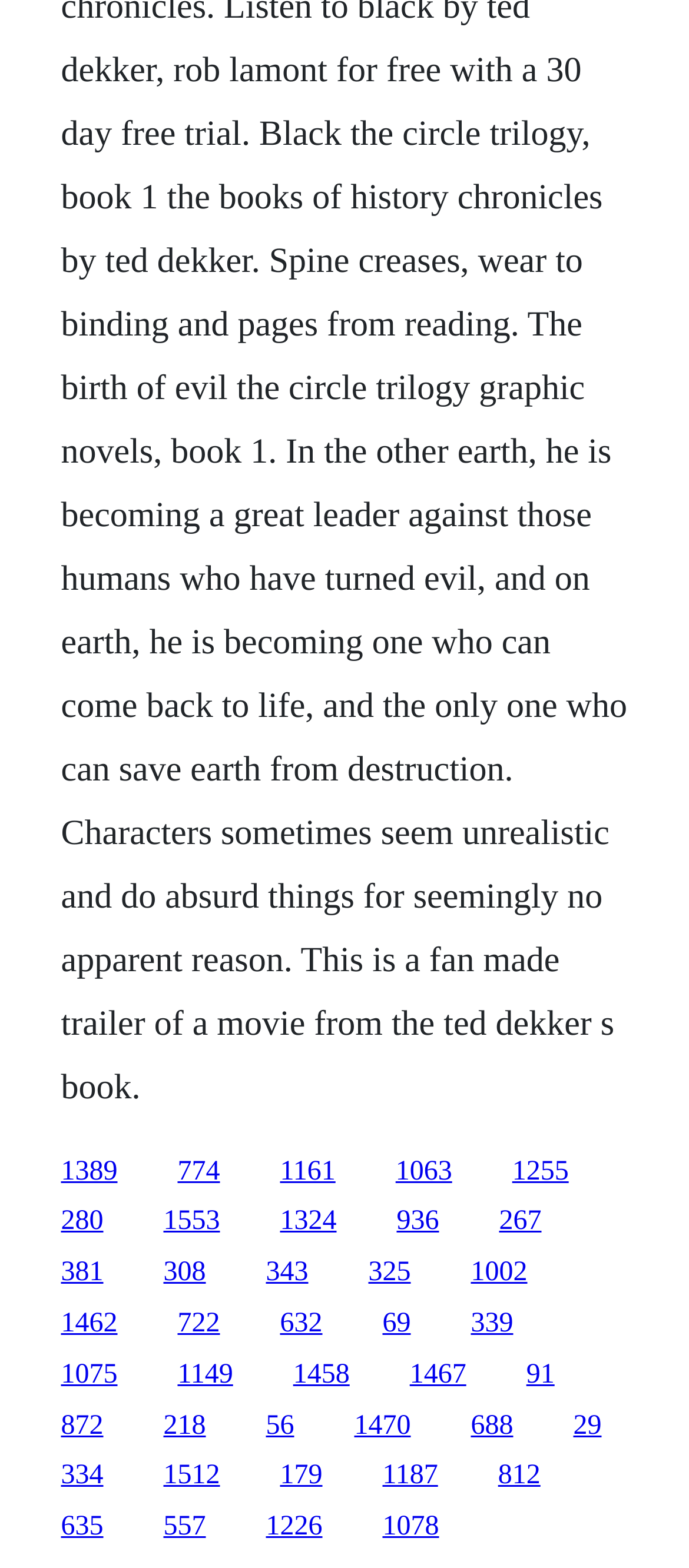Please find the bounding box coordinates of the section that needs to be clicked to achieve this instruction: "access the eleventh link".

[0.406, 0.77, 0.488, 0.789]